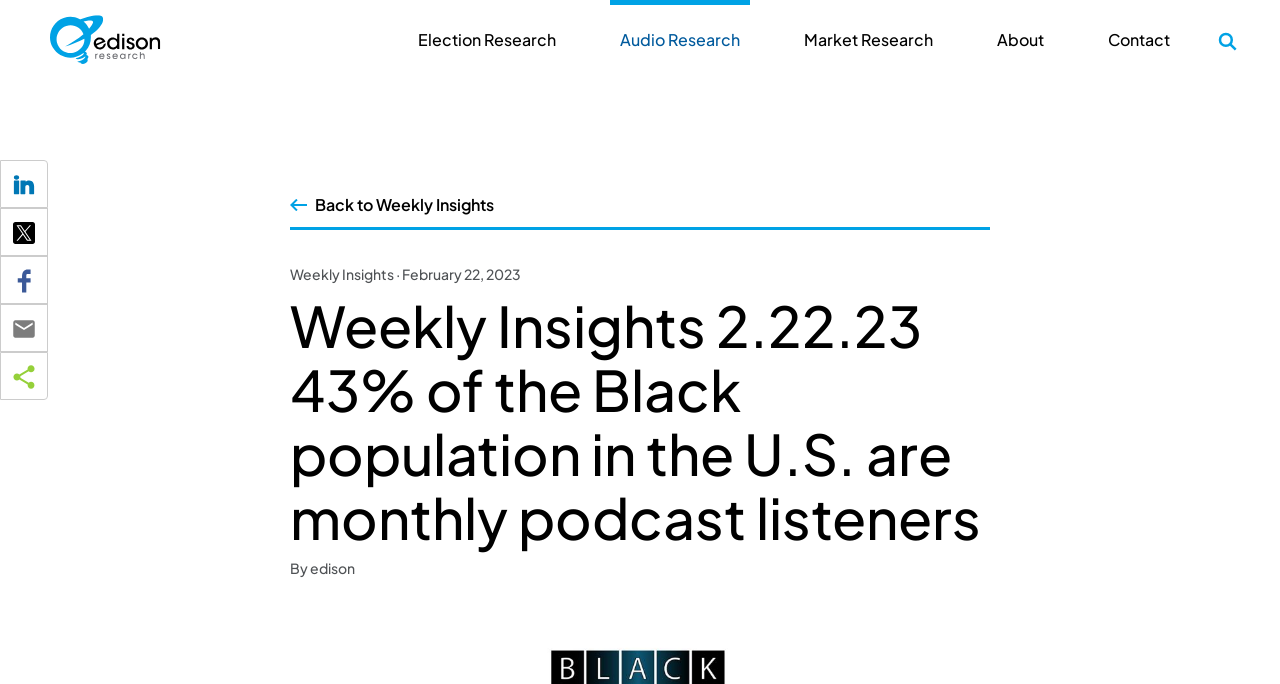Given the description "Back to Weekly Insights", provide the bounding box coordinates of the corresponding UI element.

[0.246, 0.284, 0.386, 0.314]